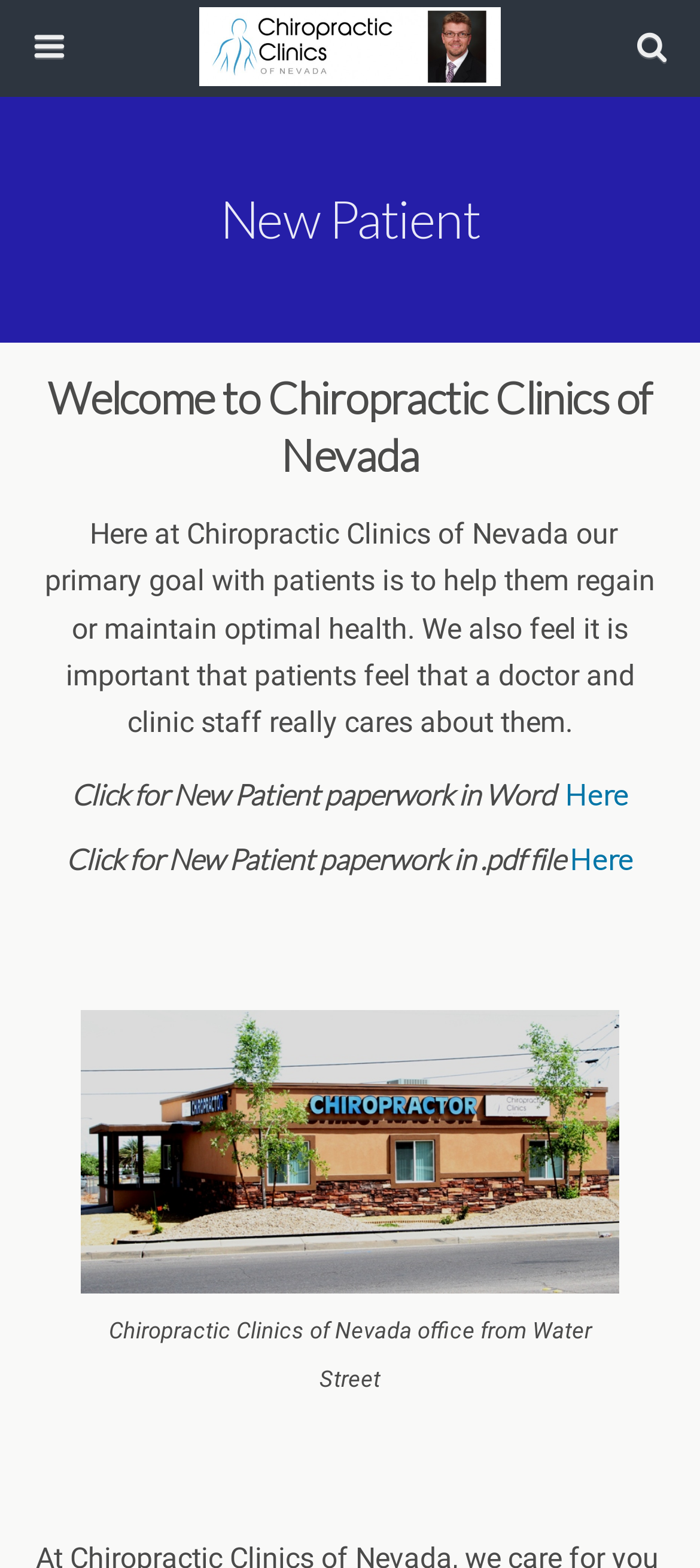Please give a succinct answer to the question in one word or phrase:
How many links are available for new patient paperwork?

Two